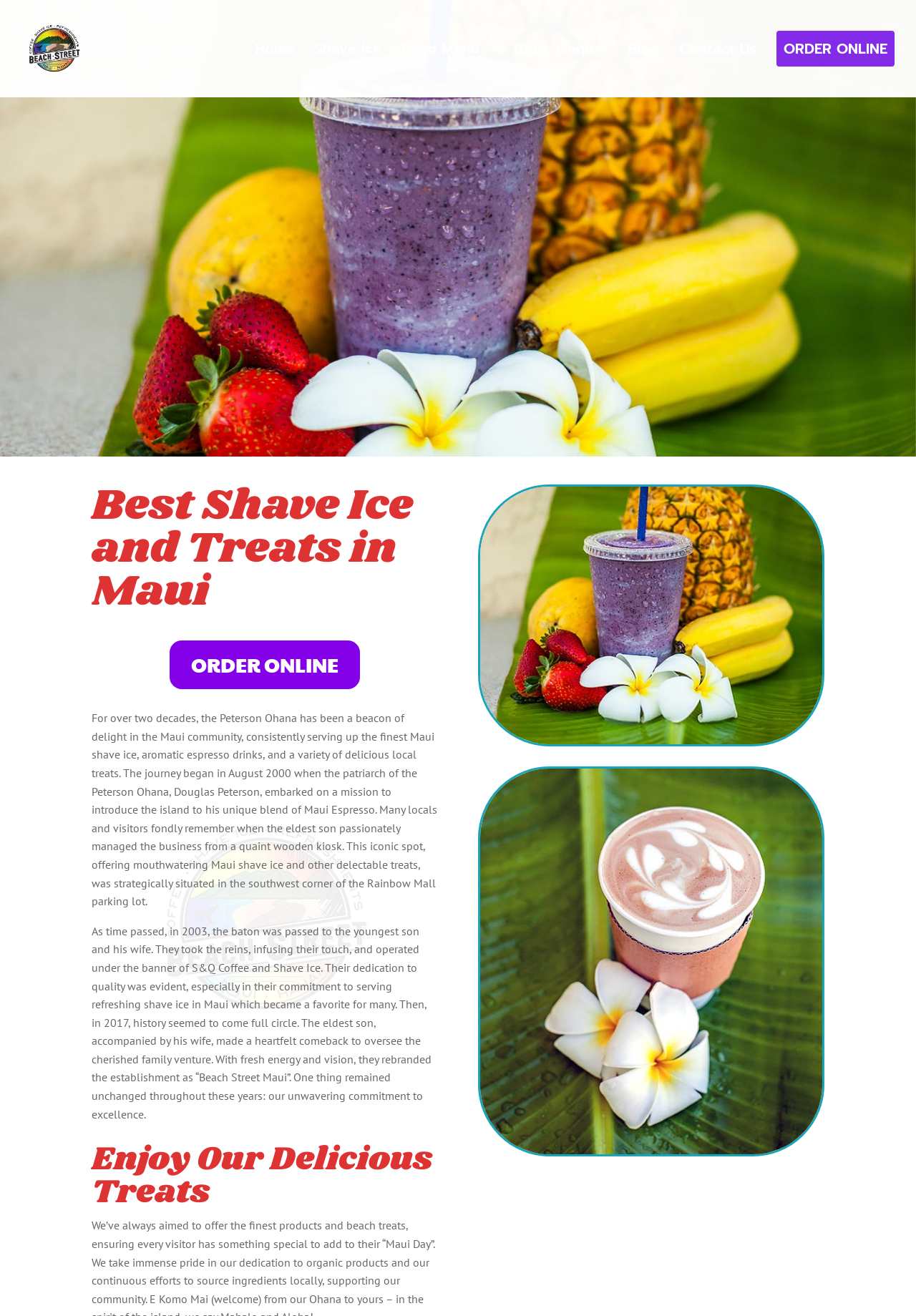Answer the question with a brief word or phrase:
What is the location of the shave ice stand?

Kihei, Maui